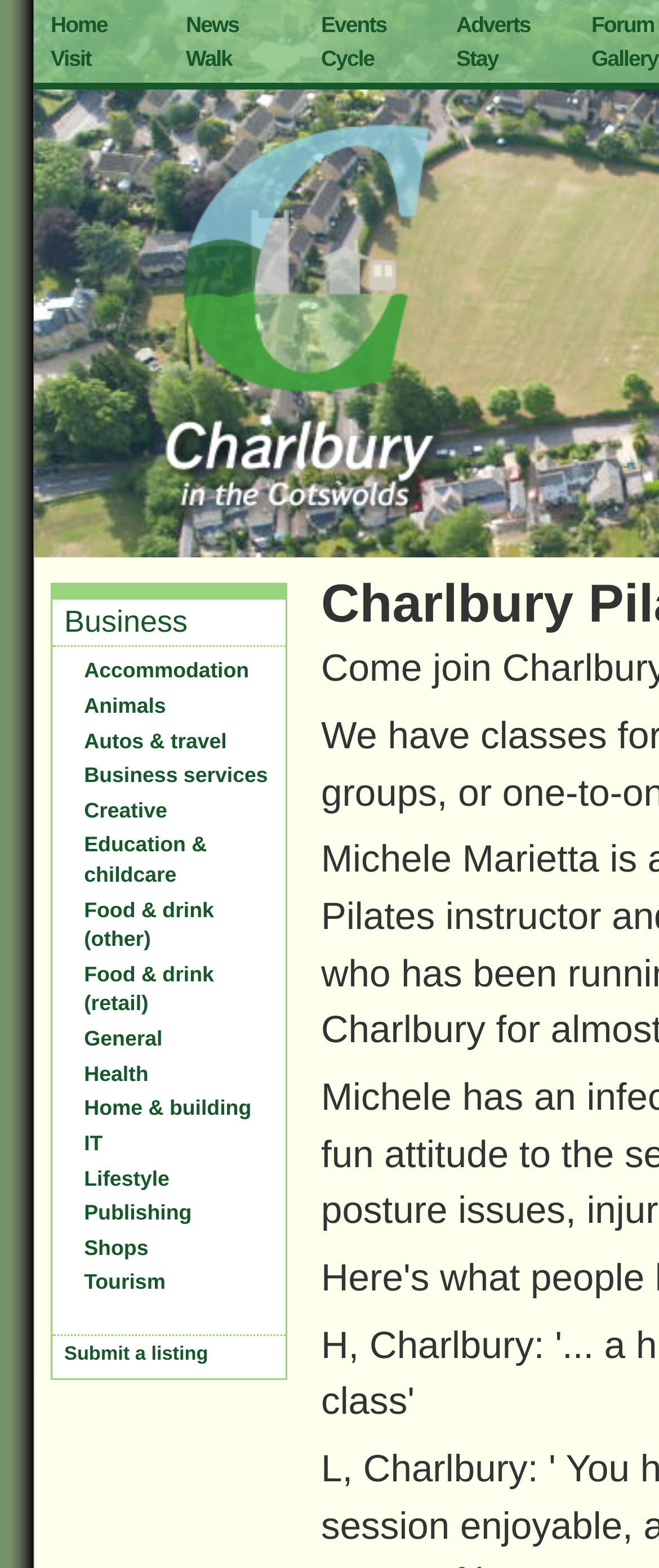What is the category of the link 'Accommodation'?
Look at the screenshot and respond with one word or a short phrase.

Business